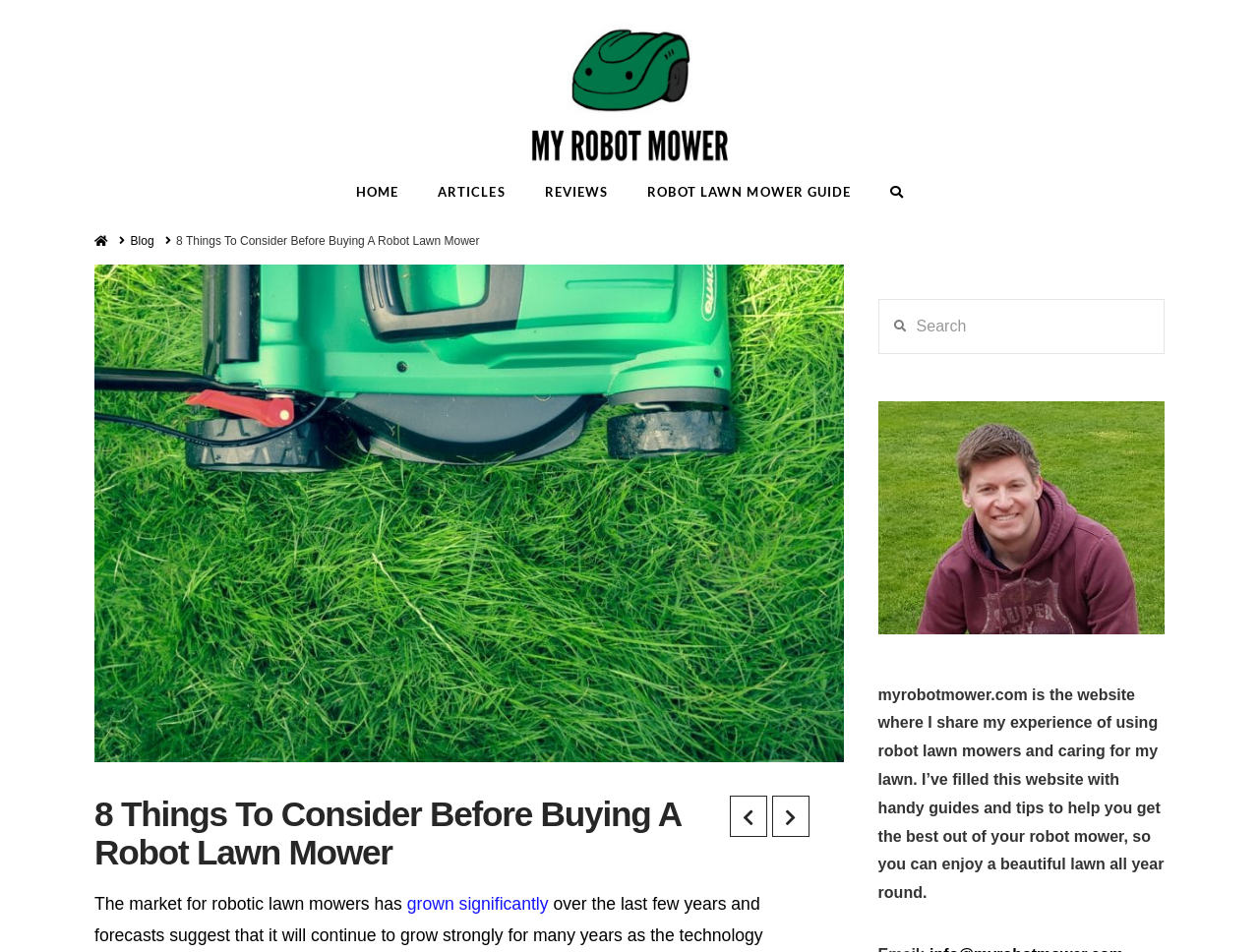Select the bounding box coordinates of the element I need to click to carry out the following instruction: "Input your email".

None